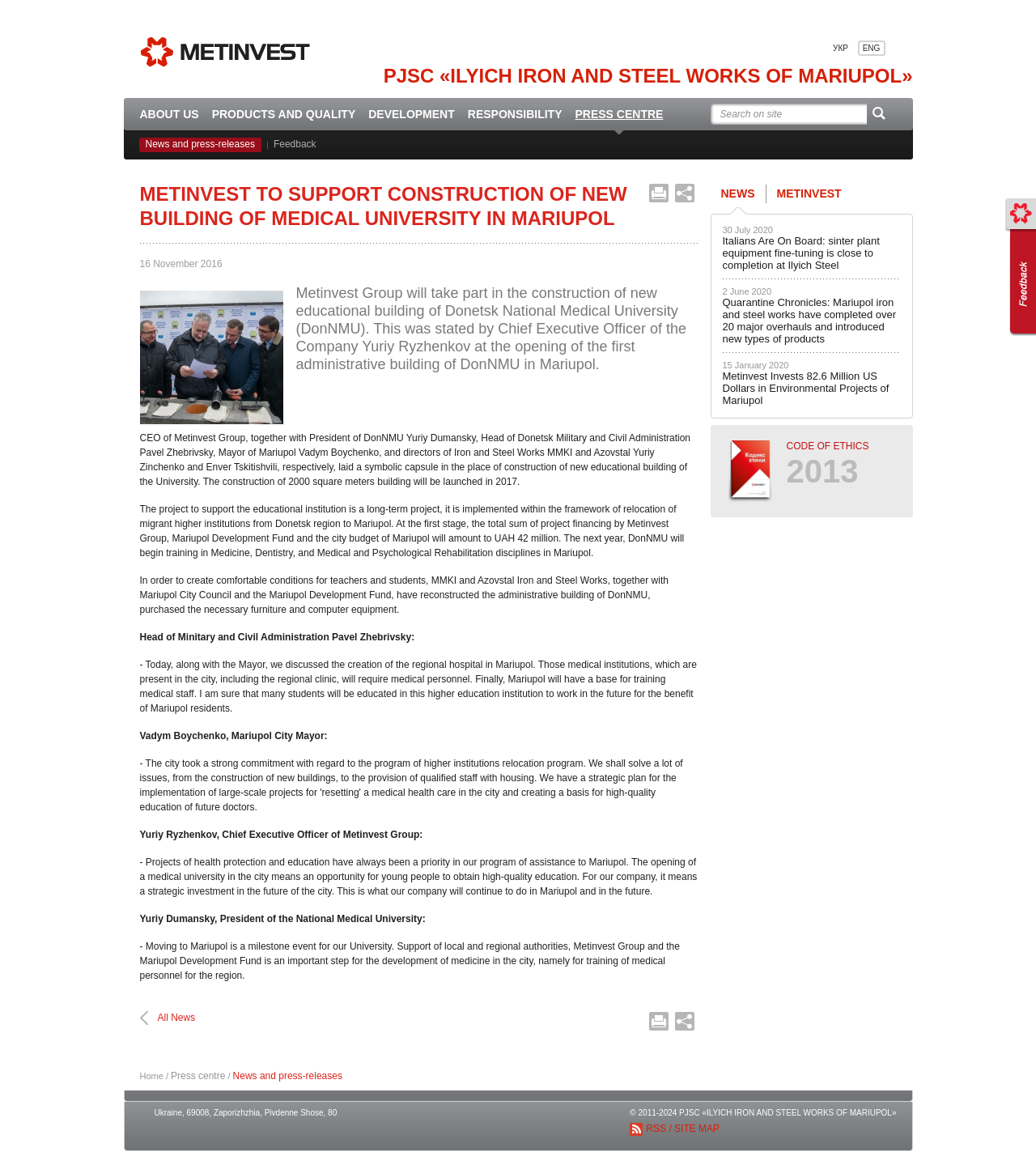What is the name of the university mentioned in the article?
Using the information from the image, provide a comprehensive answer to the question.

The article mentions the construction of a new educational building of Donetsk National Medical University (DonNMU), so the answer is DonNMU.